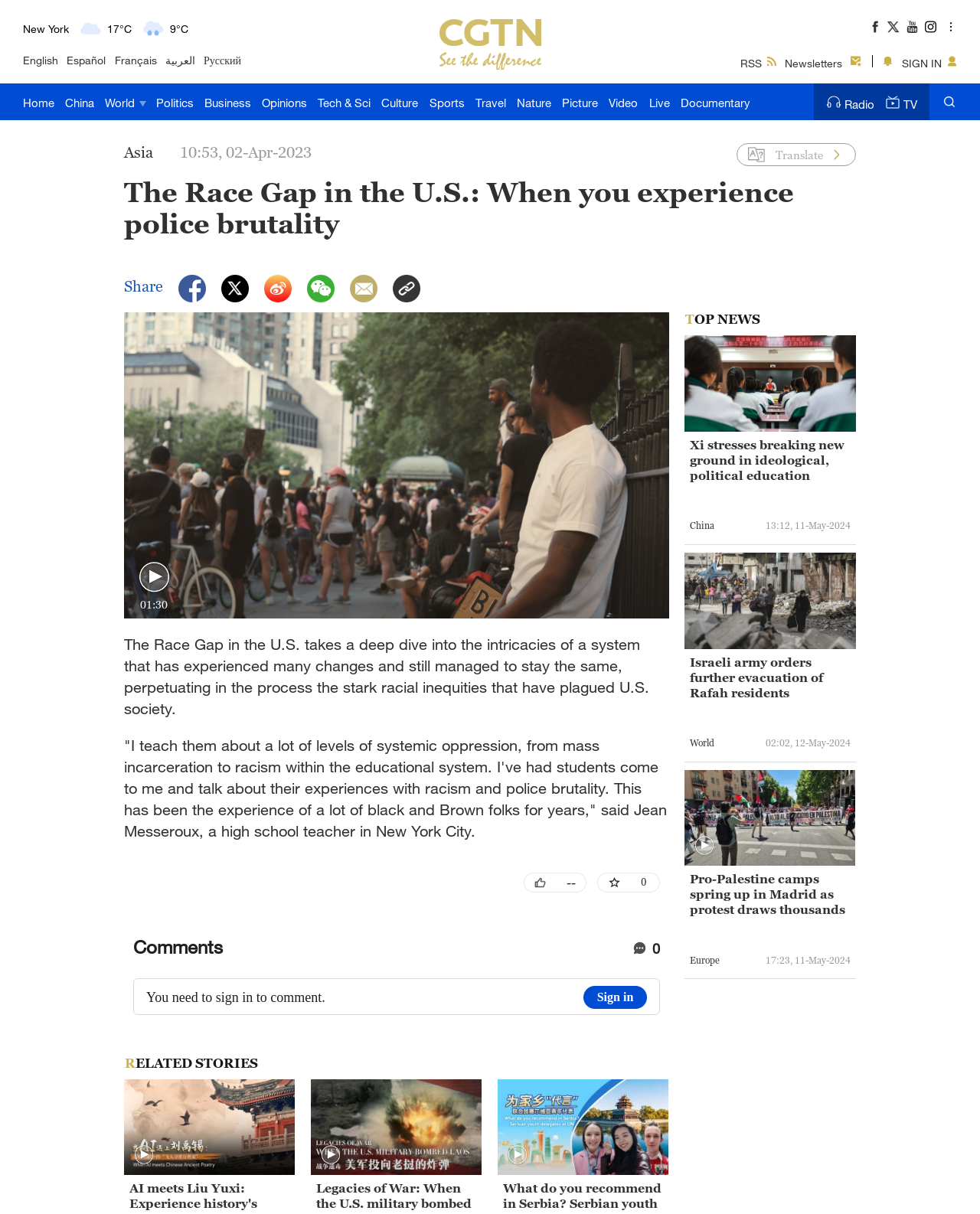Indicate the bounding box coordinates of the element that needs to be clicked to satisfy the following instruction: "Sign in to the website". The coordinates should be four float numbers between 0 and 1, i.e., [left, top, right, bottom].

[0.92, 0.047, 0.961, 0.057]